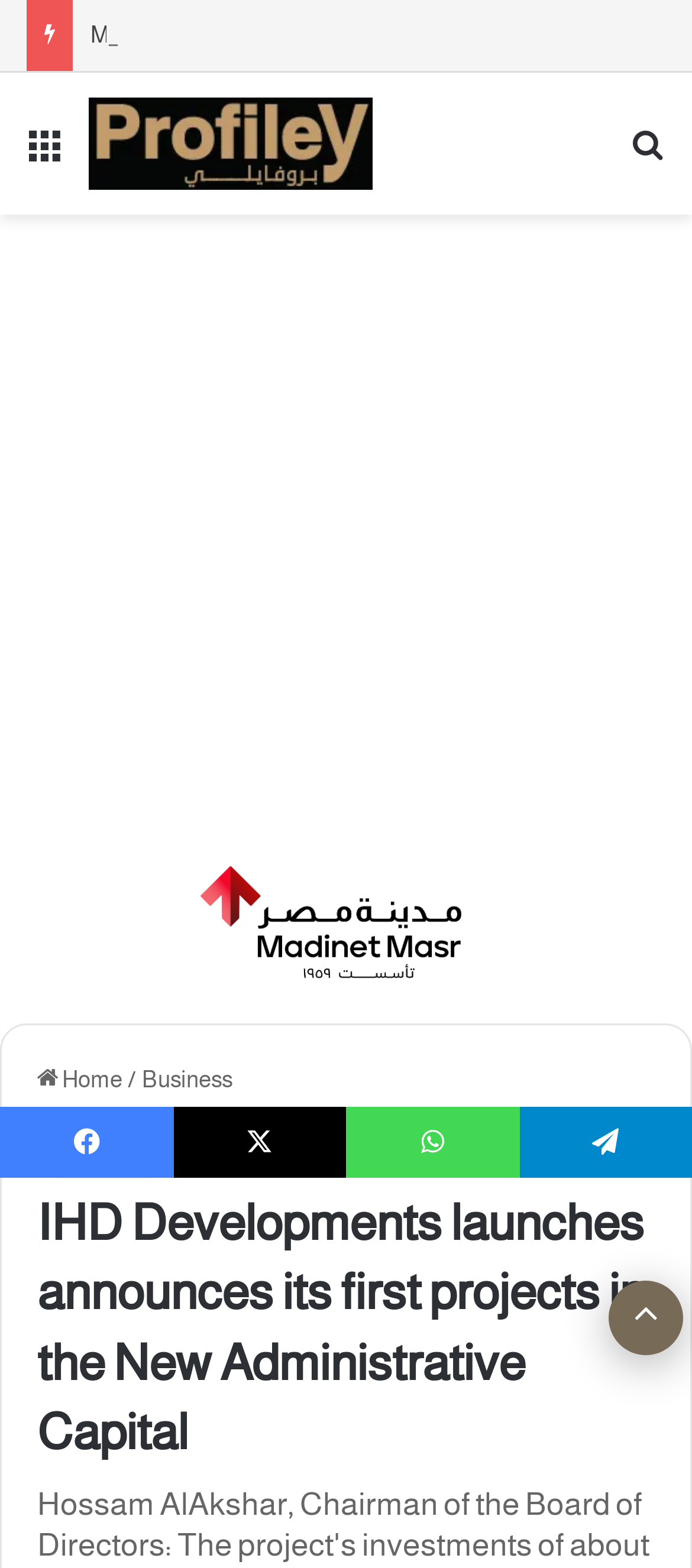Identify the bounding box coordinates of the area that should be clicked in order to complete the given instruction: "Visit the Facebook page". The bounding box coordinates should be four float numbers between 0 and 1, i.e., [left, top, right, bottom].

[0.0, 0.706, 0.25, 0.751]